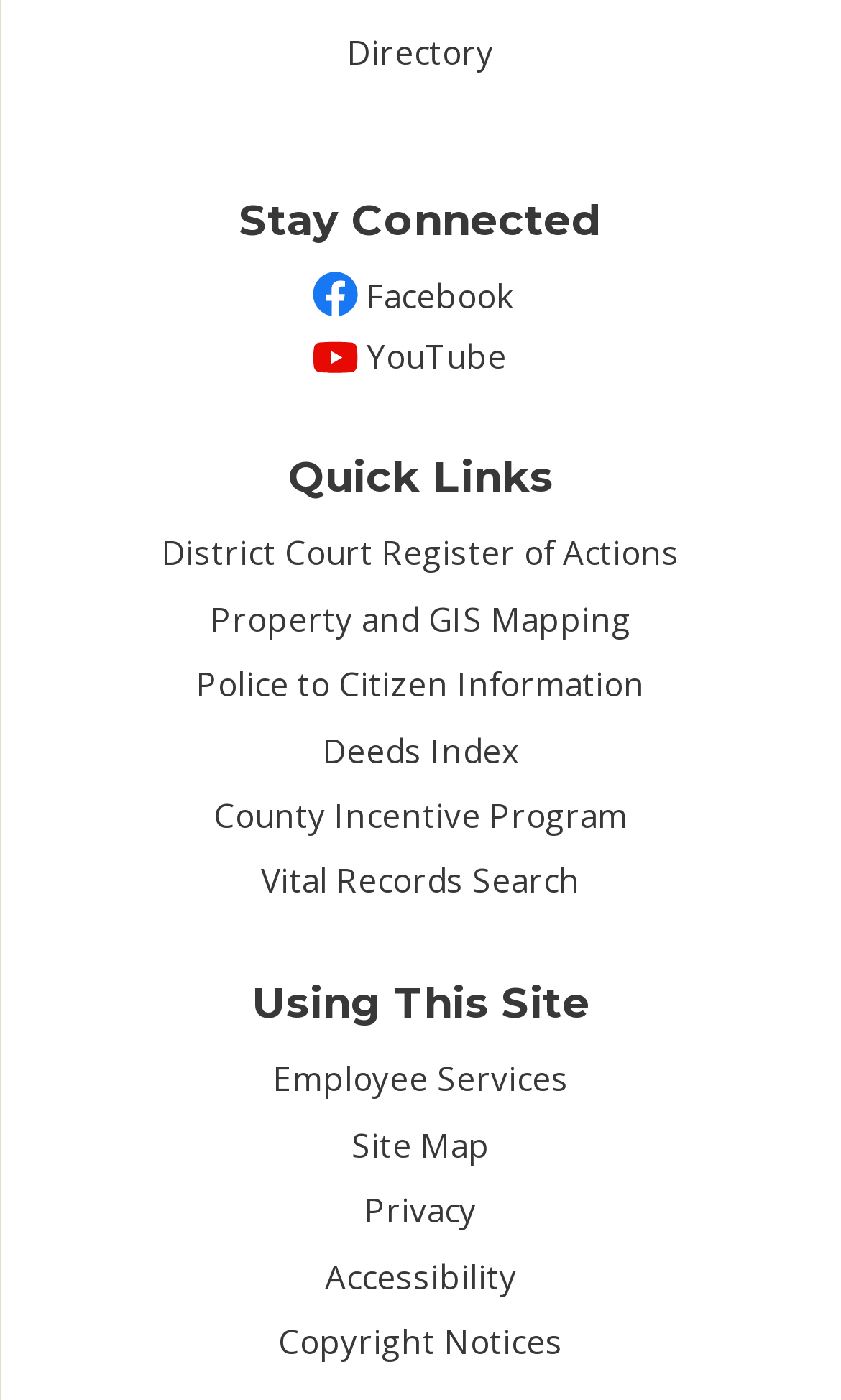Provide the bounding box coordinates of the HTML element this sentence describes: "Police to Citizen Information".

[0.233, 0.473, 0.767, 0.504]